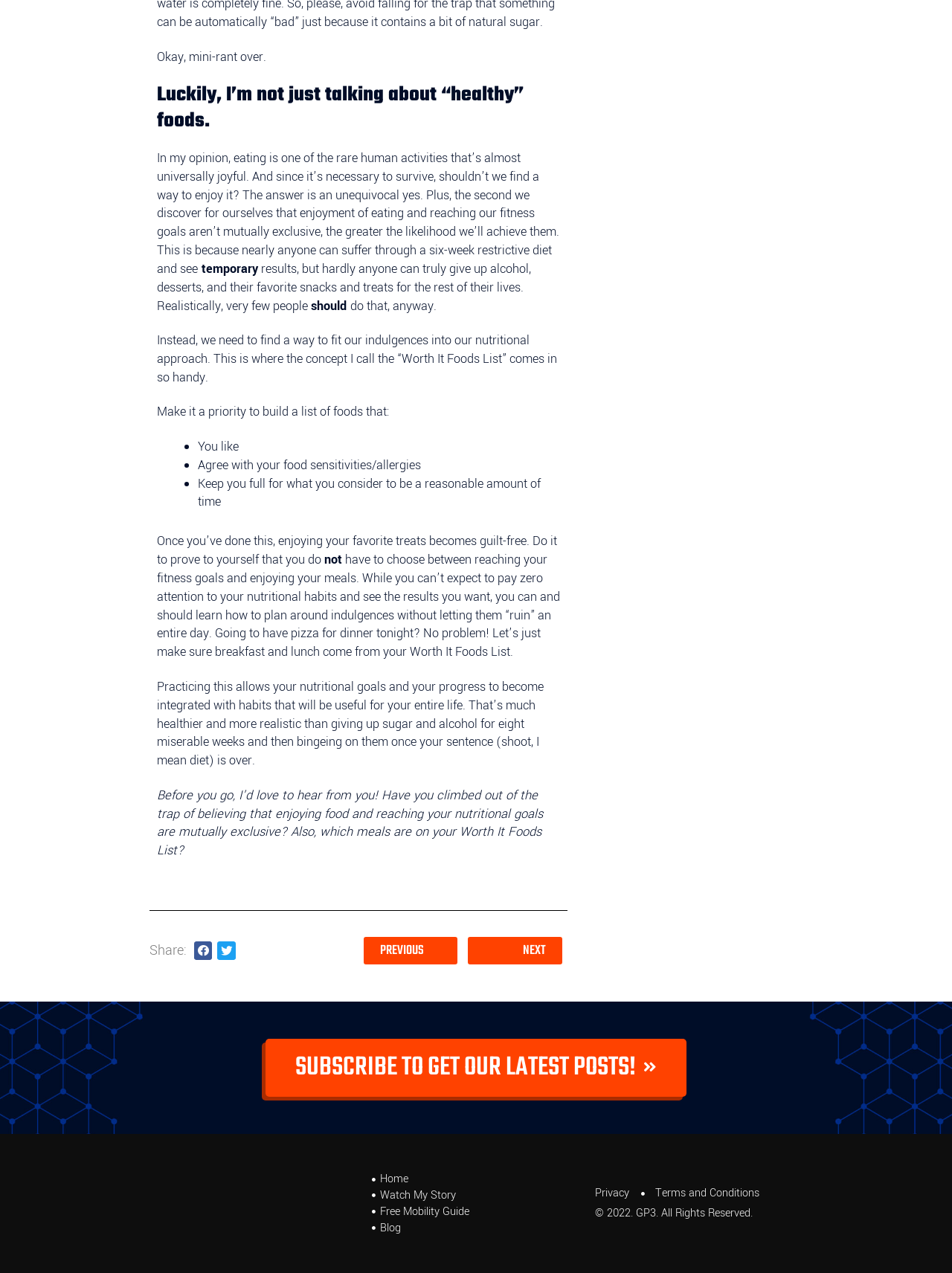What is the author's opinion about eating?
Answer the question with a single word or phrase by looking at the picture.

Eating is joyful